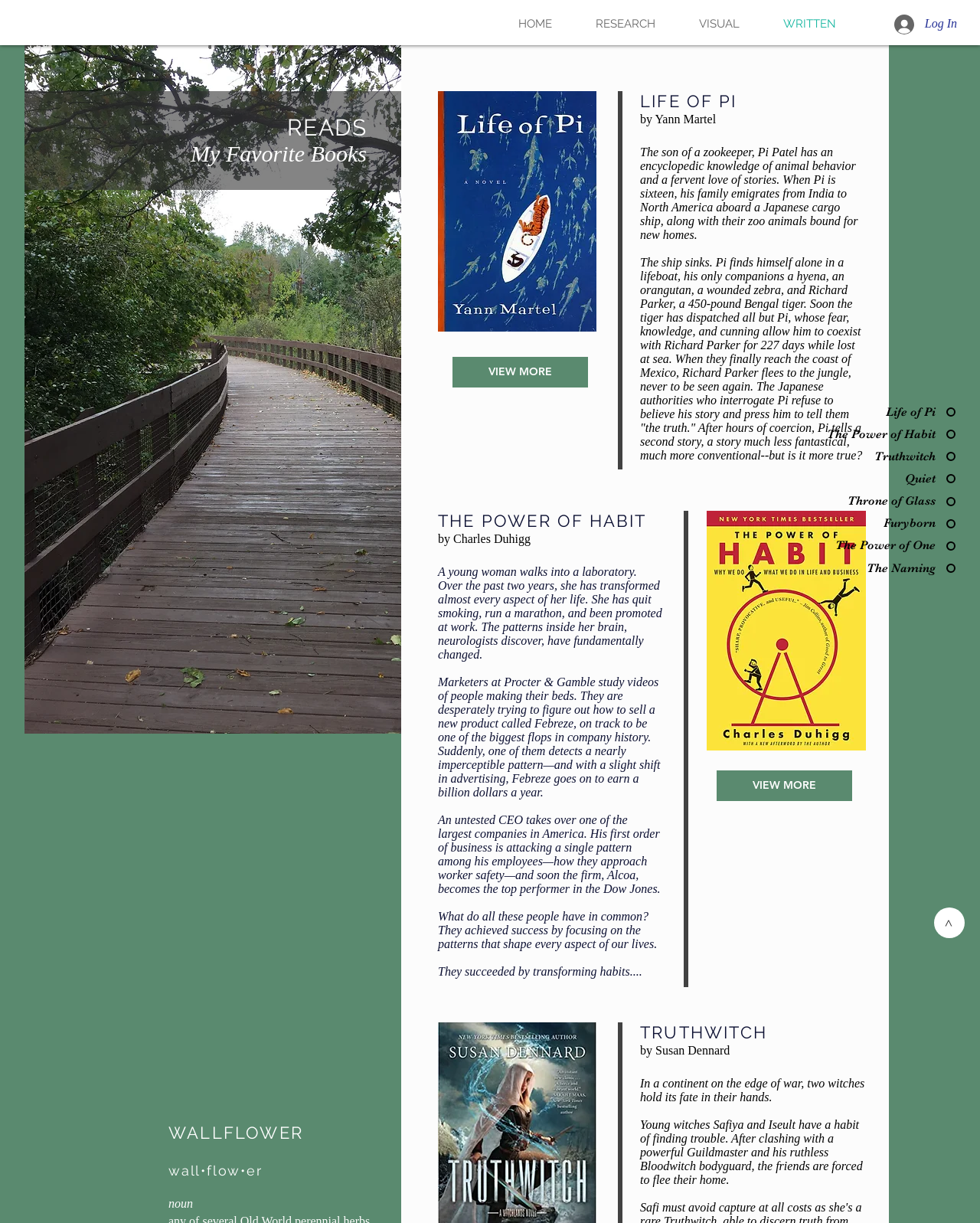What is the name of the cargo ship that Pi's family takes?
Examine the image closely and answer the question with as much detail as possible.

I found the answer by reading the synopsis of 'Life of Pi' on the webpage, which states that Pi's family takes a Japanese cargo ship to emigrate from India to North America.